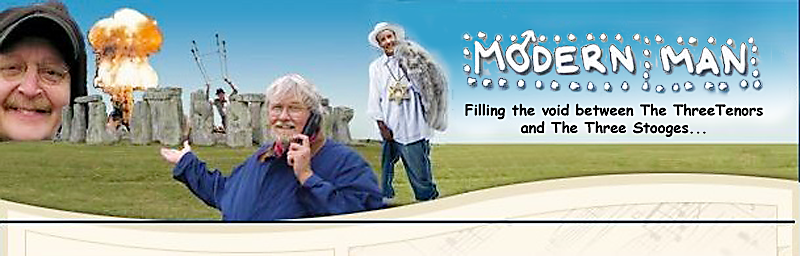Please answer the following question using a single word or phrase: 
How many members are in the comedic trio?

Three